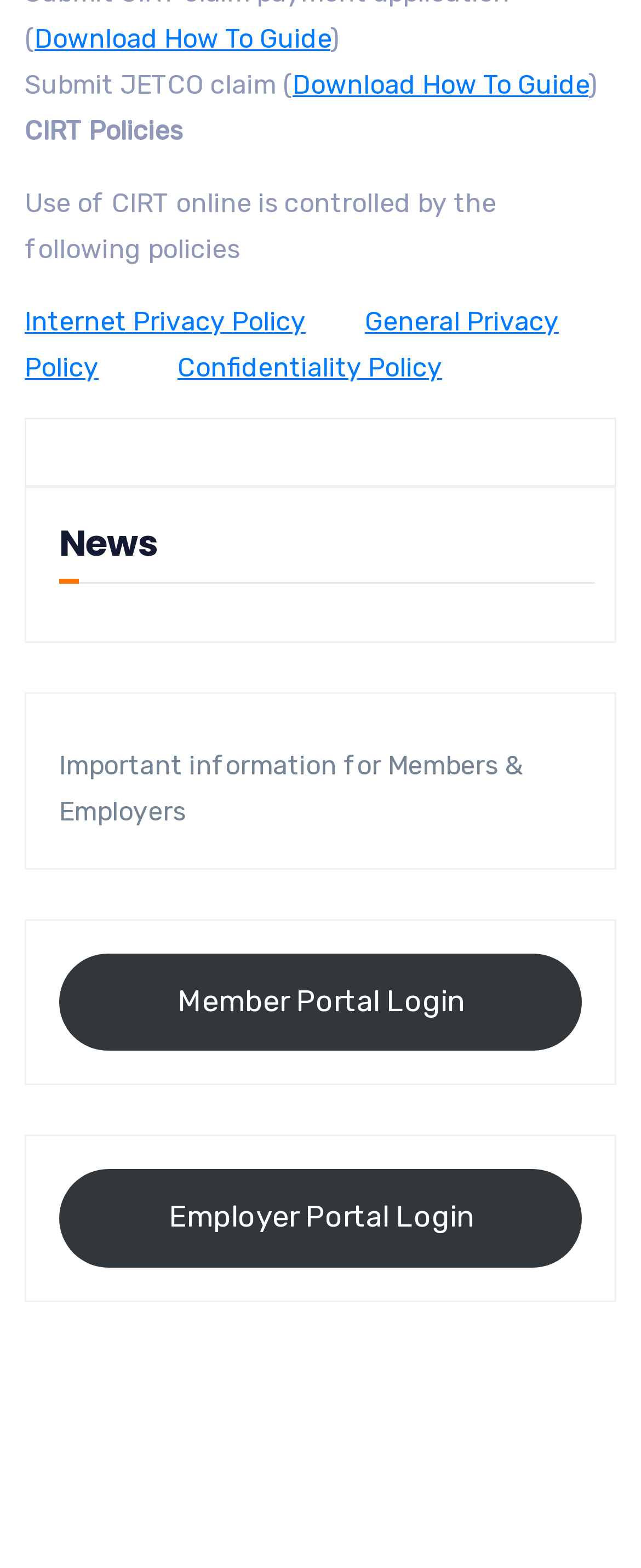What type of login options are available?
Using the information from the image, answer the question thoroughly.

The webpage provides login options for both members and employers, as indicated by the 'Member Portal Login' and 'Employer Portal Login' links.